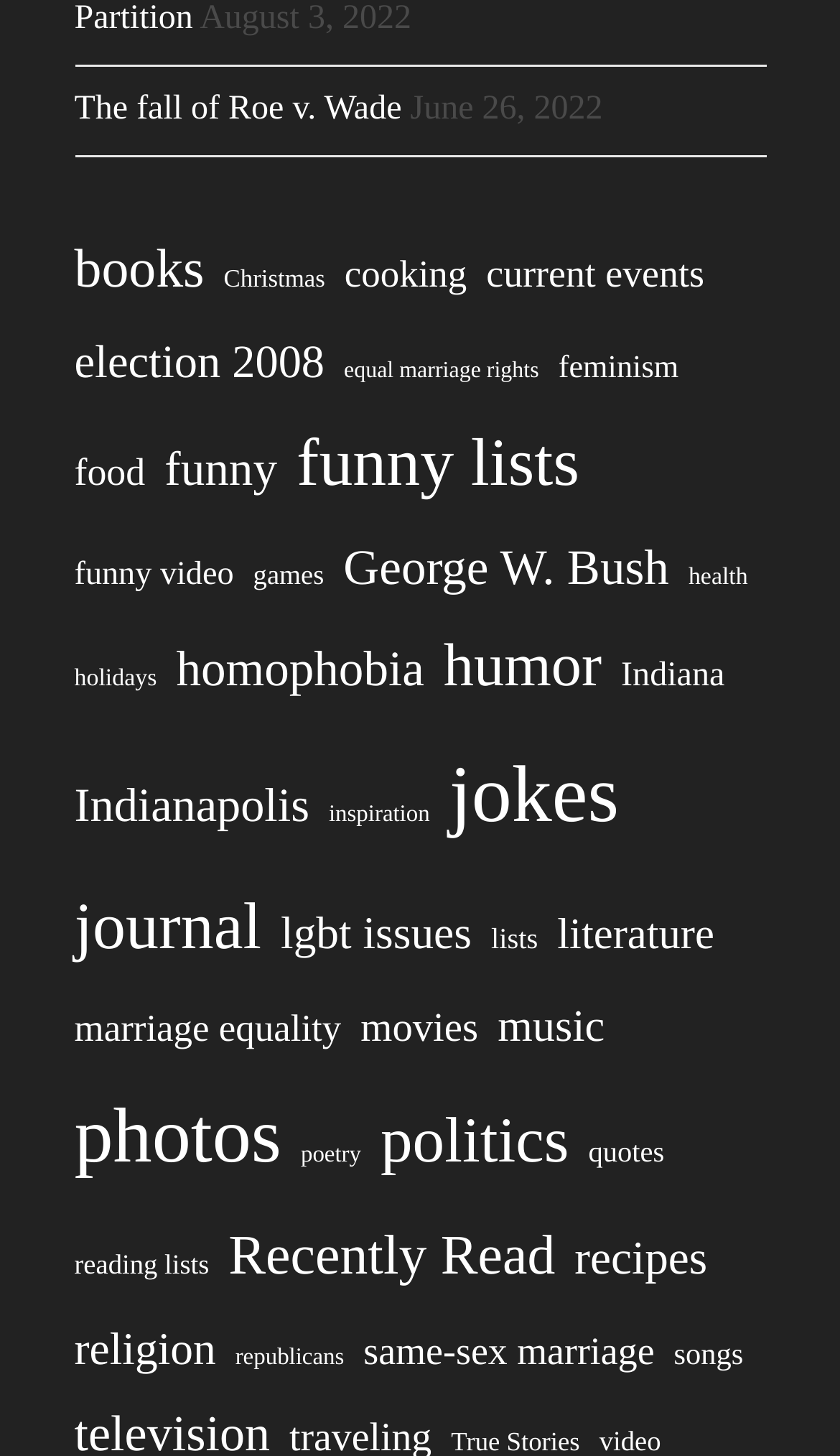Provide the bounding box coordinates of the area you need to click to execute the following instruction: "go to previous page".

None